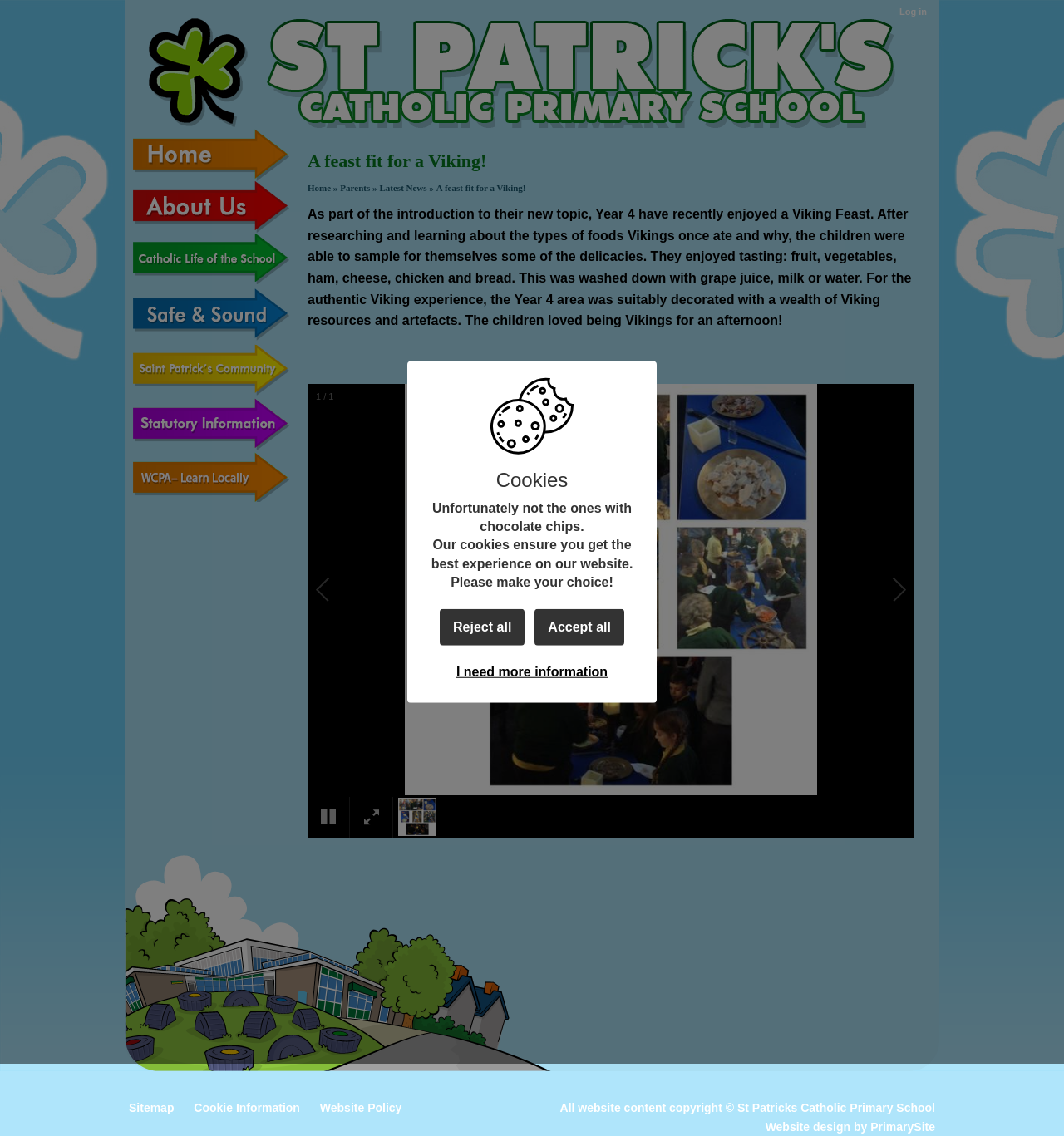How many links are in the top navigation menu?
Based on the image, provide a one-word or brief-phrase response.

7